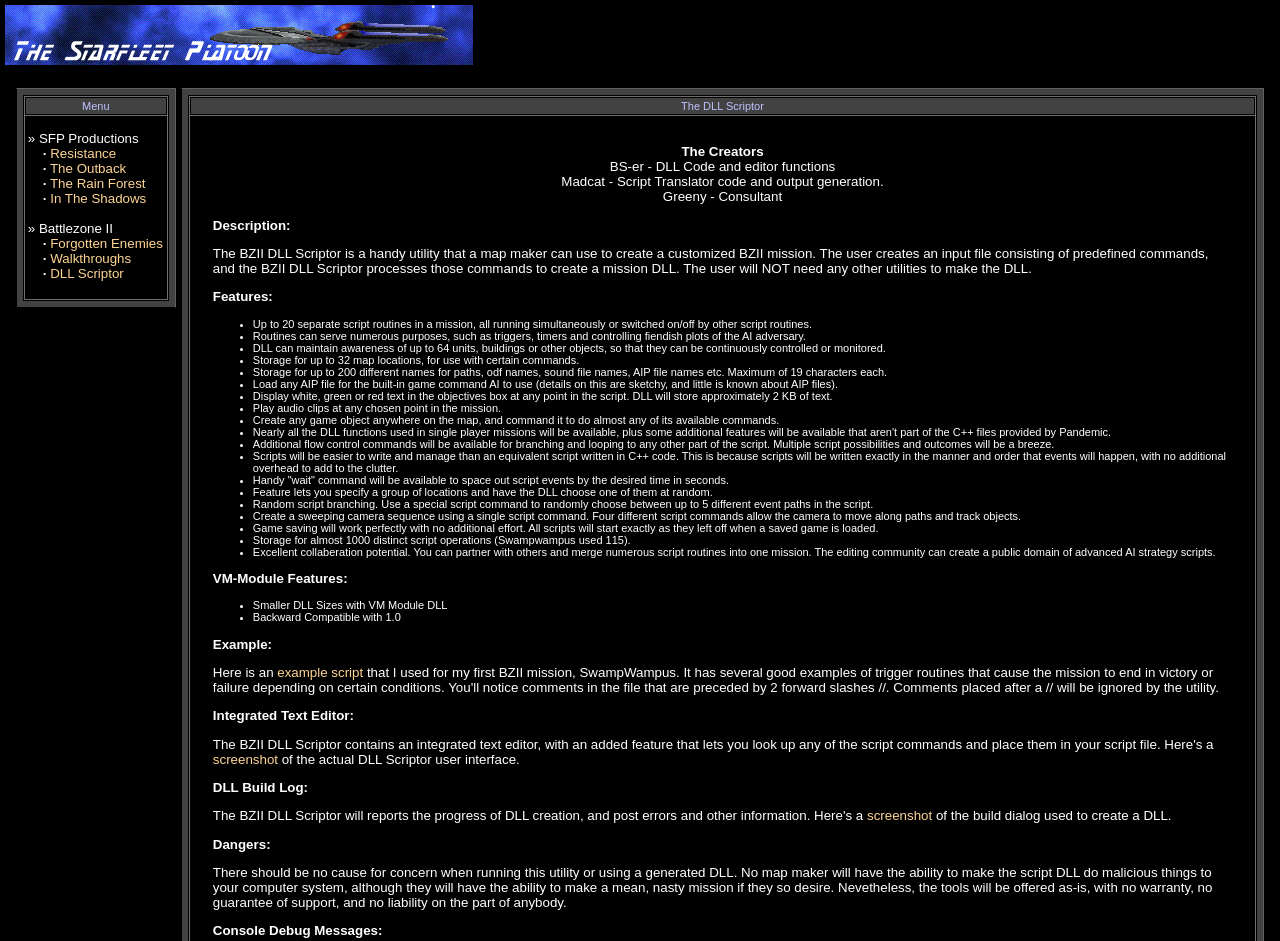How many distinct script operations can be stored?
Analyze the image and provide a thorough answer to the question.

According to the webpage, the BZII DLL Scriptor can store 'almost 1000 distinct script operations', as mentioned in the feature list.